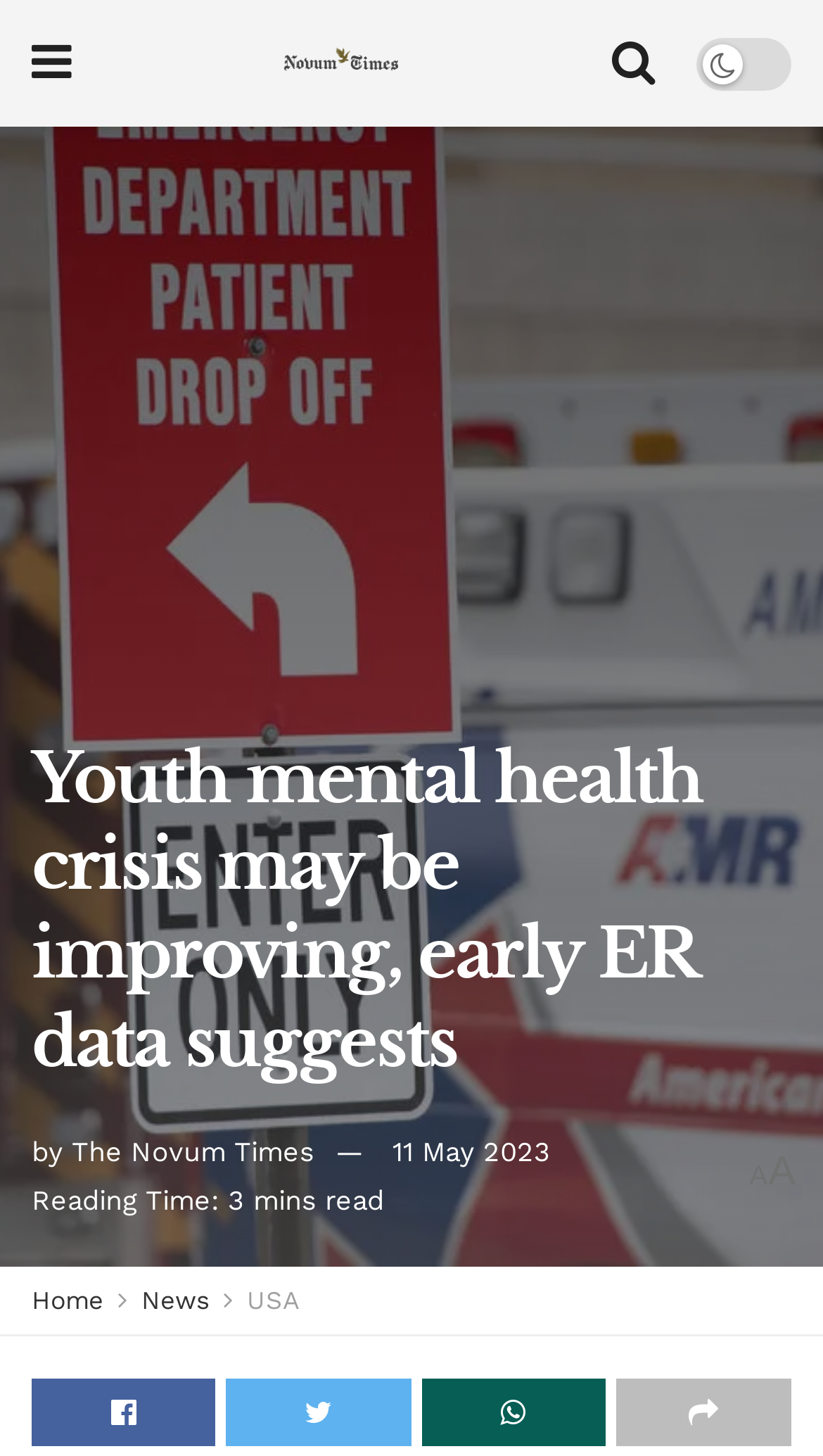Offer a meticulous description of the webpage's structure and content.

The webpage appears to be a news article from The Novum Times, with a focus on the topic of America's youth psychological well-being crisis. At the top left of the page, there is a small icon and a link to The Novum Times, accompanied by an image of the publication's logo. 

Below this, the main headline "Youth mental health crisis may be improving, early ER data suggests" is prominently displayed, taking up most of the width of the page. 

Underneath the headline, there is a byline indicating the author, followed by a link to The Novum Times and the publication date, "11 May 2023". Additionally, there is a note indicating that the article takes "3 mins read". 

At the bottom of the page, there are several links to other sections of the website, including "Home", "News", and "USA". There are also four social media icons, allowing users to share the article on various platforms.